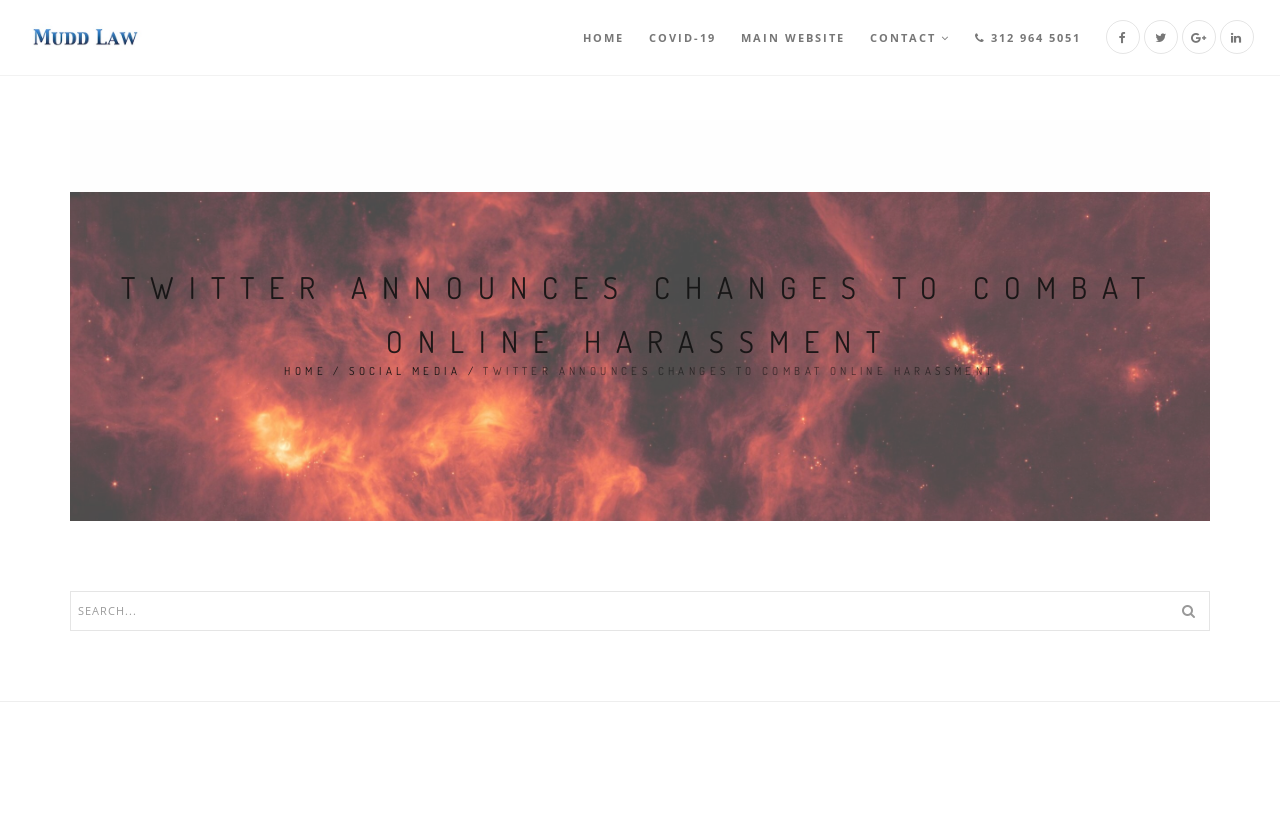Please locate the bounding box coordinates of the element that should be clicked to achieve the given instruction: "read about social media".

[0.273, 0.435, 0.36, 0.452]